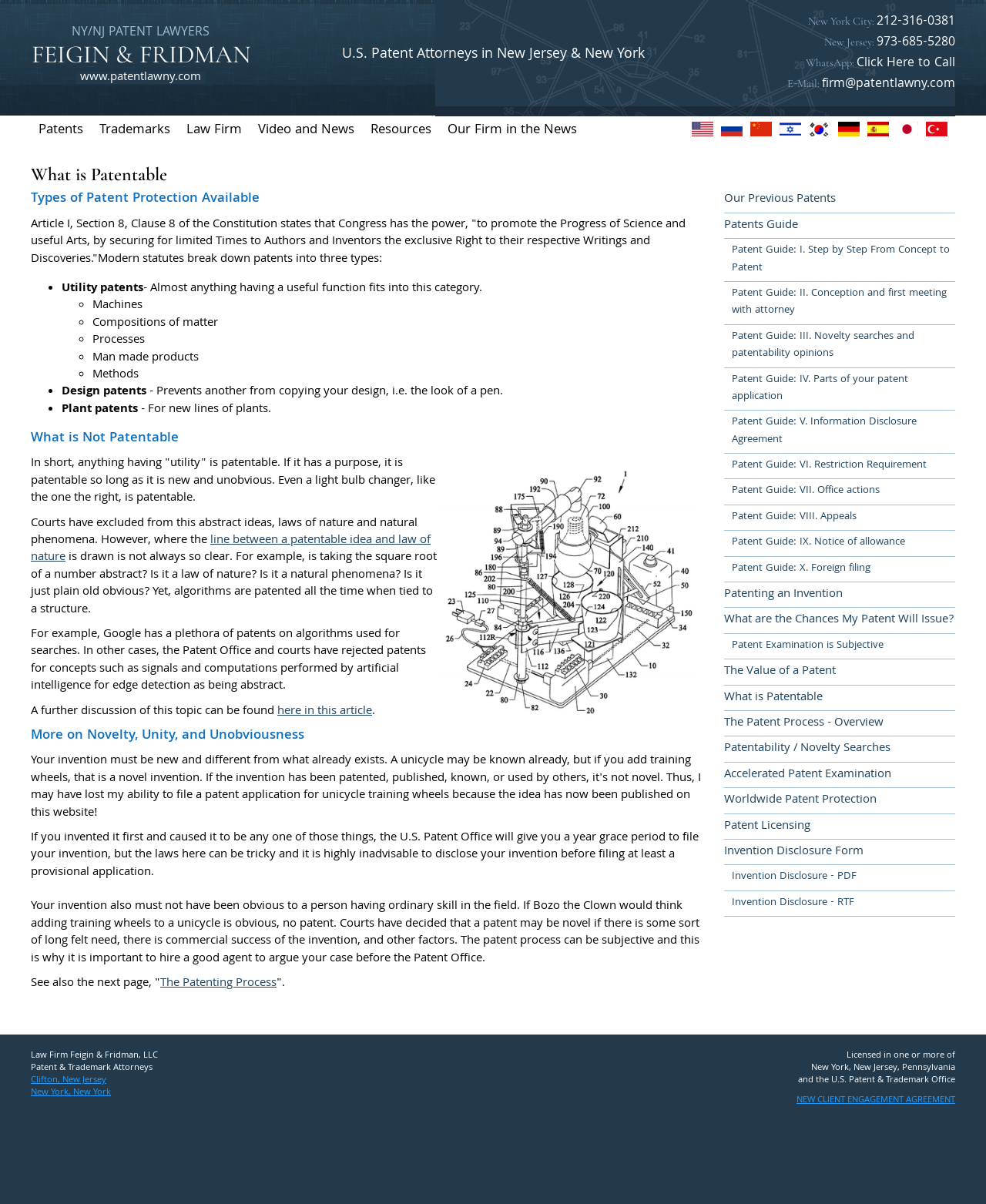Identify the bounding box coordinates for the element you need to click to achieve the following task: "Call the New York City office". Provide the bounding box coordinates as four float numbers between 0 and 1, in the form [left, top, right, bottom].

[0.889, 0.01, 0.969, 0.027]